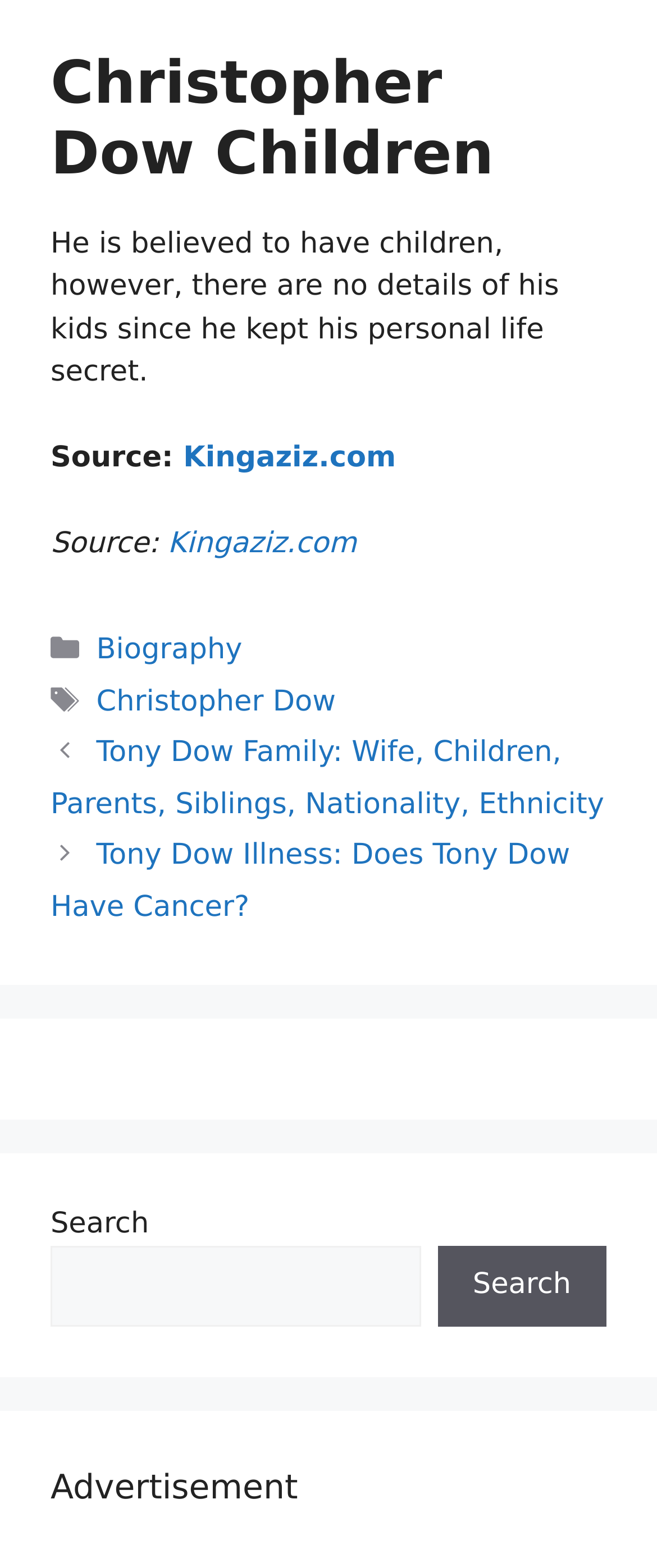Answer the following in one word or a short phrase: 
What is the name of the person mentioned in the first link under the navigation 'Posts'?

Tony Dow